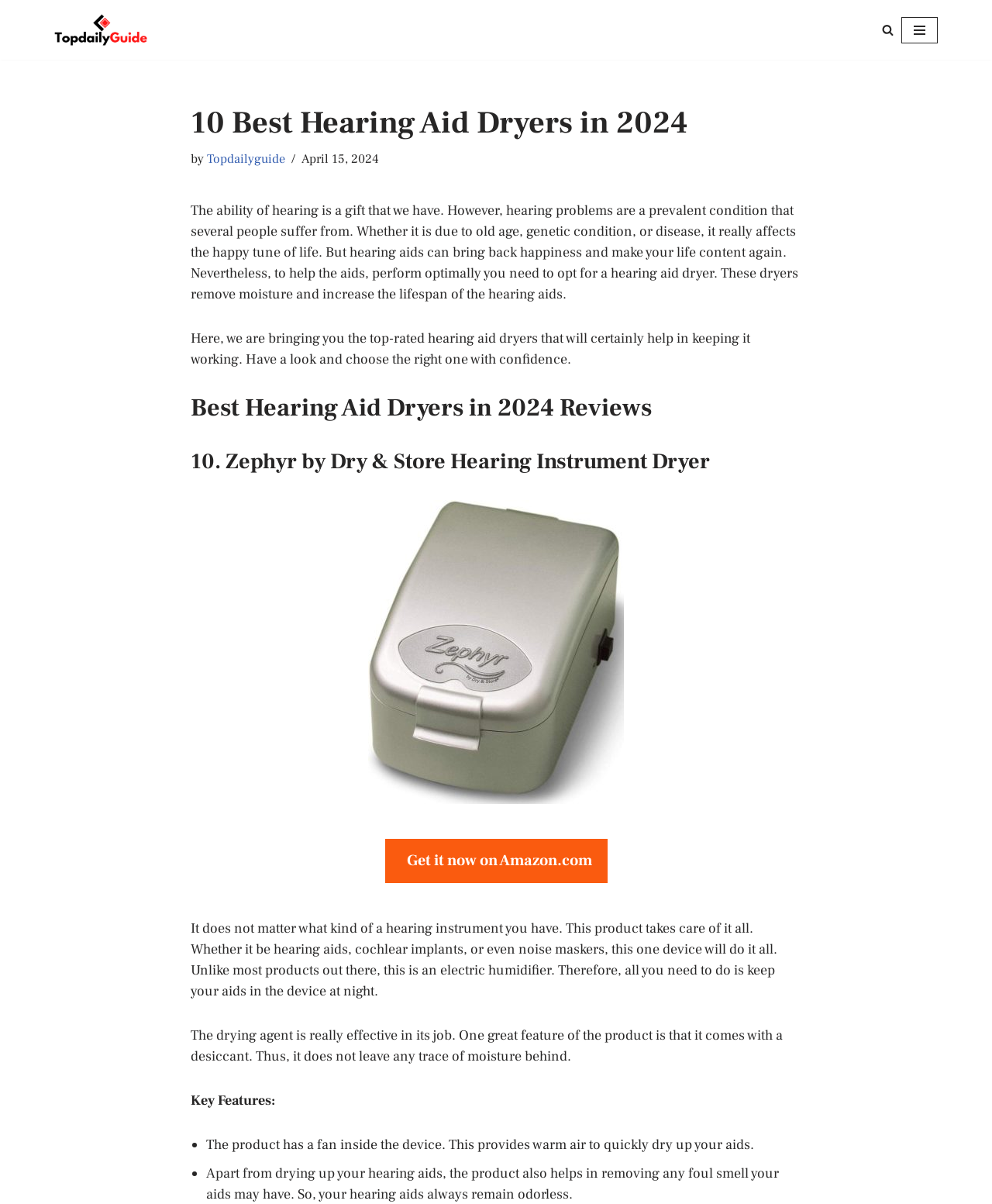Review the image closely and give a comprehensive answer to the question: Where can the Zephyr dryer be purchased?

The webpage provides a link to purchase the Zephyr dryer on Amazon.com, indicating that it is available for sale on this online platform.